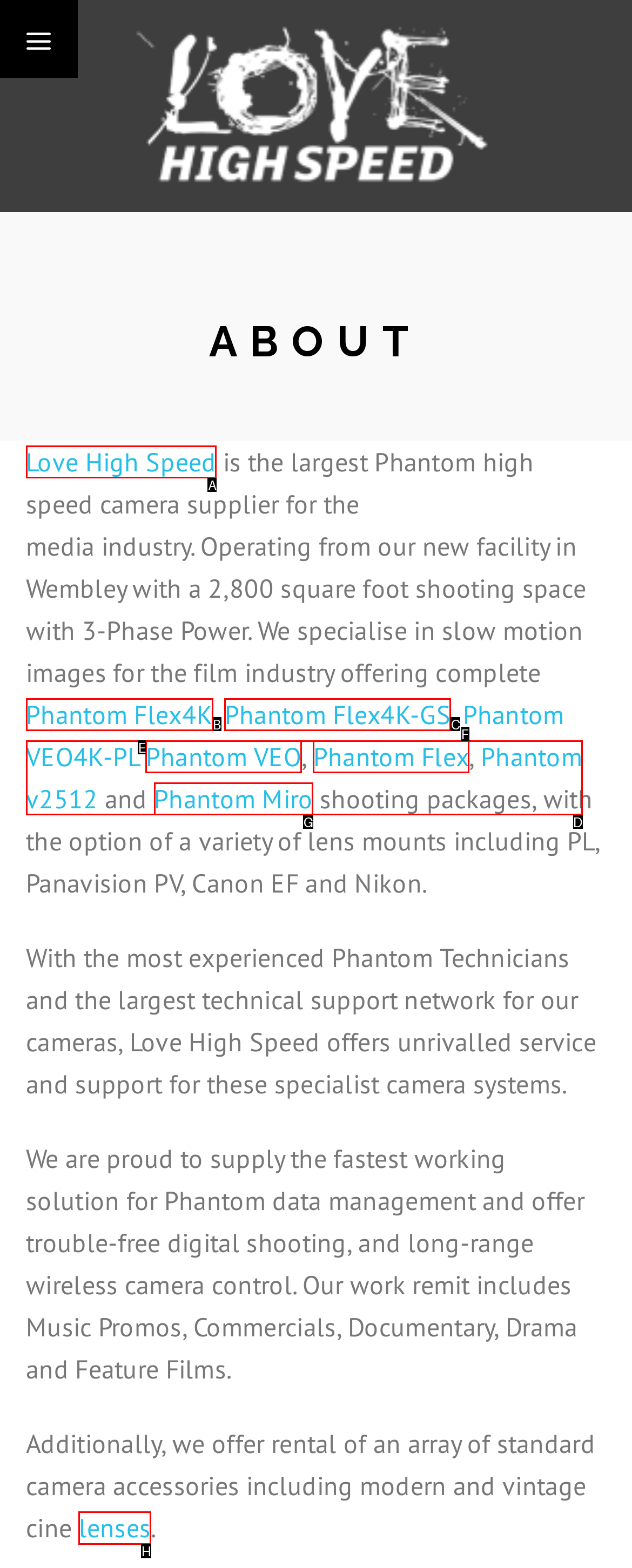Figure out which option to click to perform the following task: Click the 'lenses' link
Provide the letter of the correct option in your response.

H